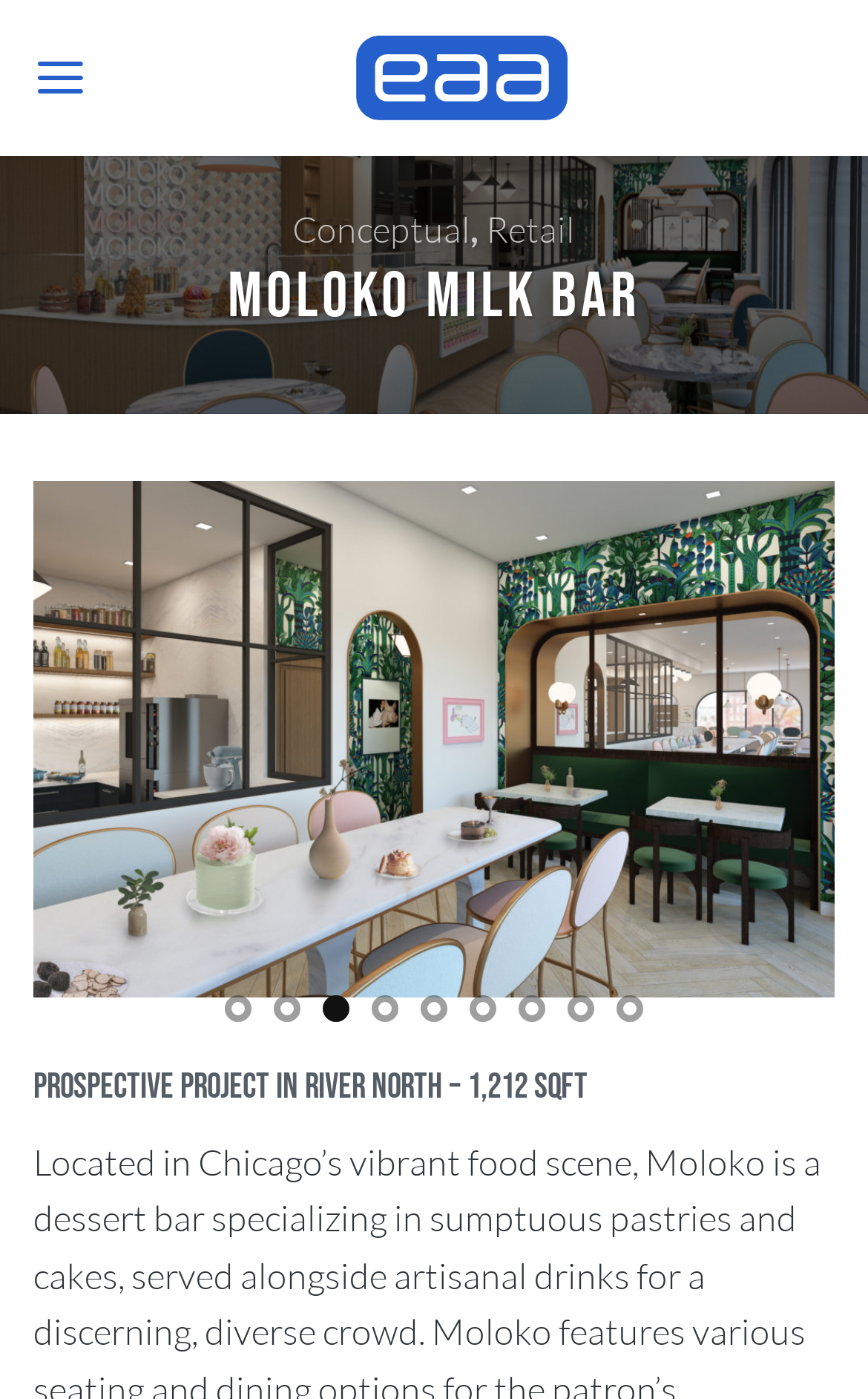What is the name of the dessert bar?
Using the image, provide a concise answer in one word or a short phrase.

Moloko